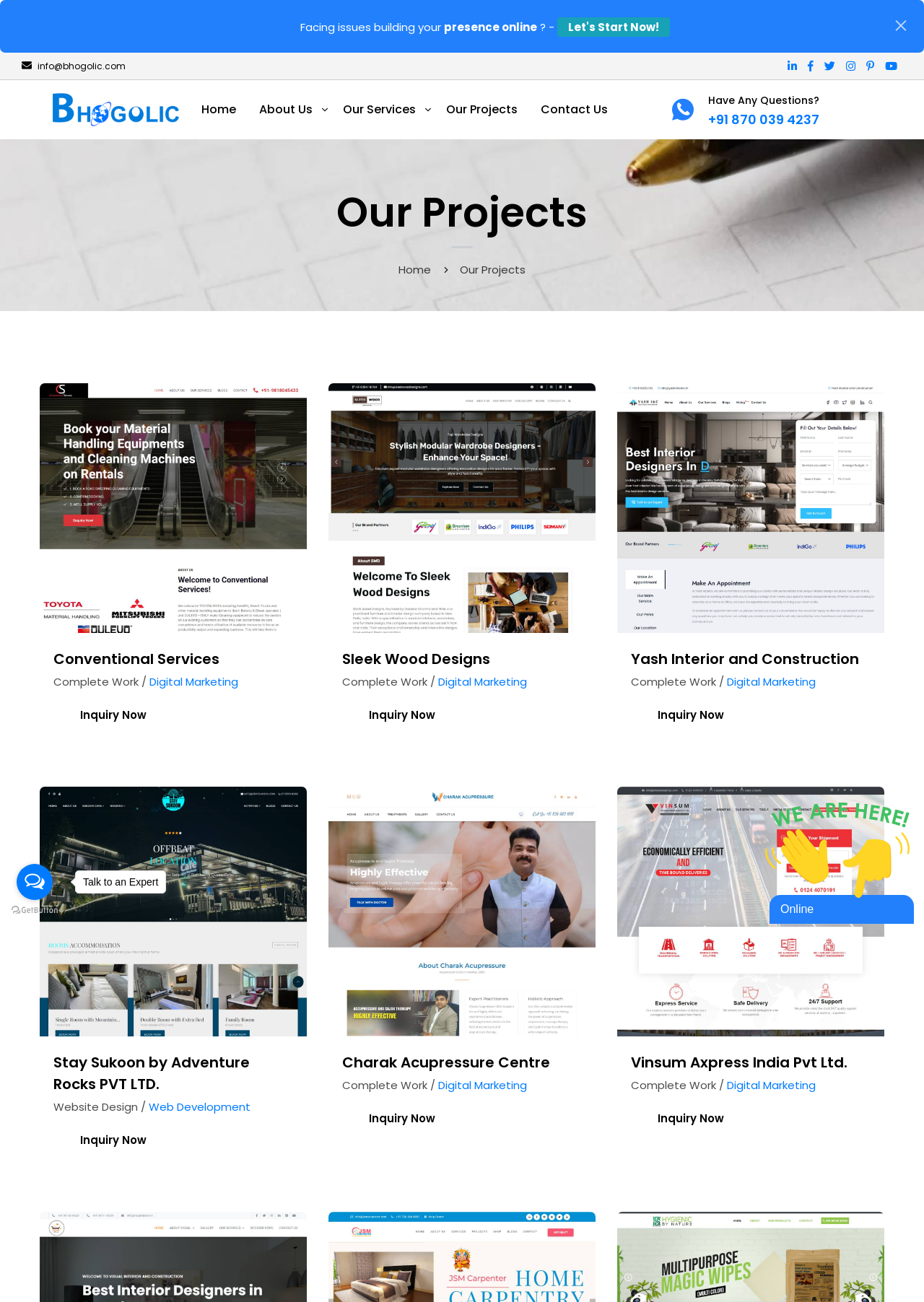Pinpoint the bounding box coordinates of the area that should be clicked to complete the following instruction: "Click on 'Home' link". The coordinates must be given as four float numbers between 0 and 1, i.e., [left, top, right, bottom].

[0.206, 0.062, 0.268, 0.107]